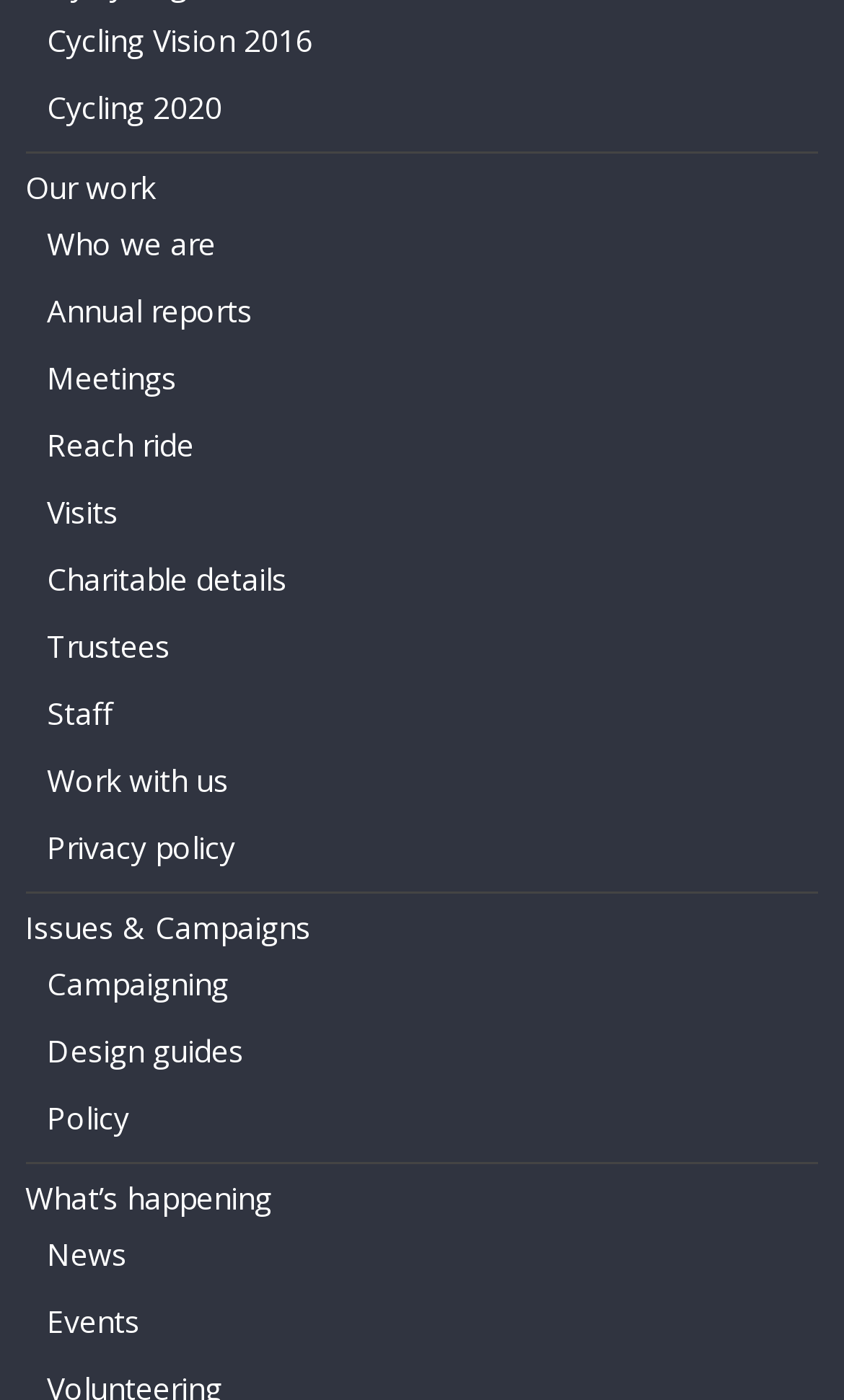Can you find the bounding box coordinates for the element to click on to achieve the instruction: "Check the news"?

[0.056, 0.881, 0.151, 0.911]